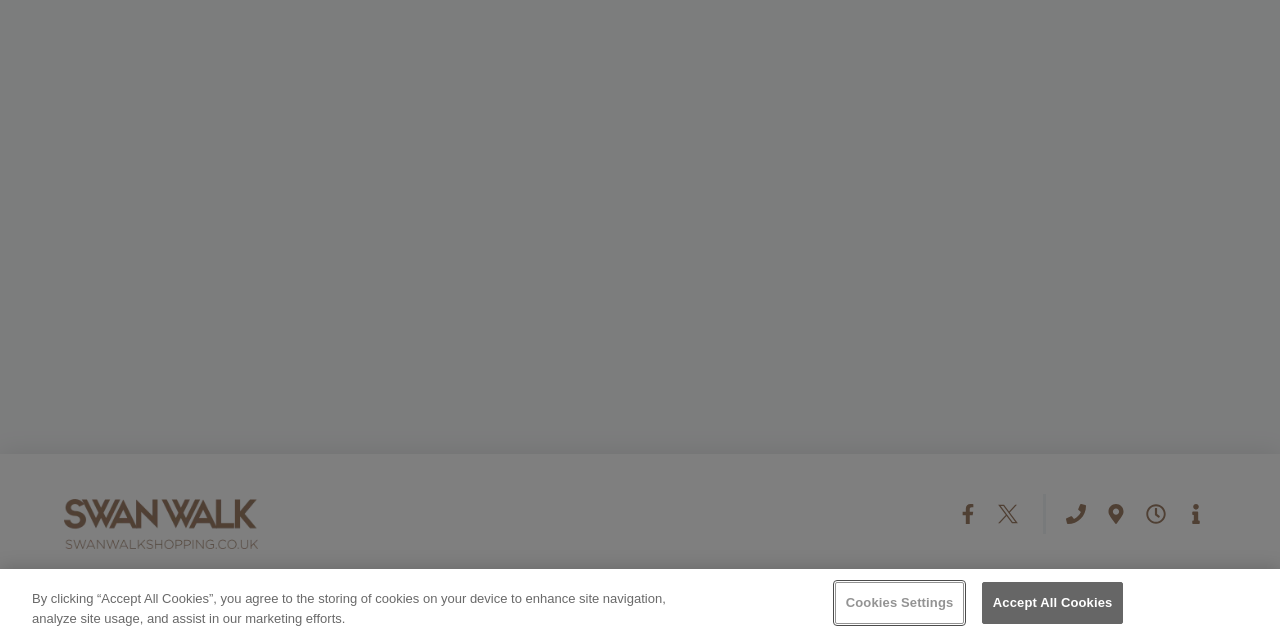Determine the bounding box coordinates of the UI element described by: "Leasing".

[0.04, 0.952, 0.093, 0.977]